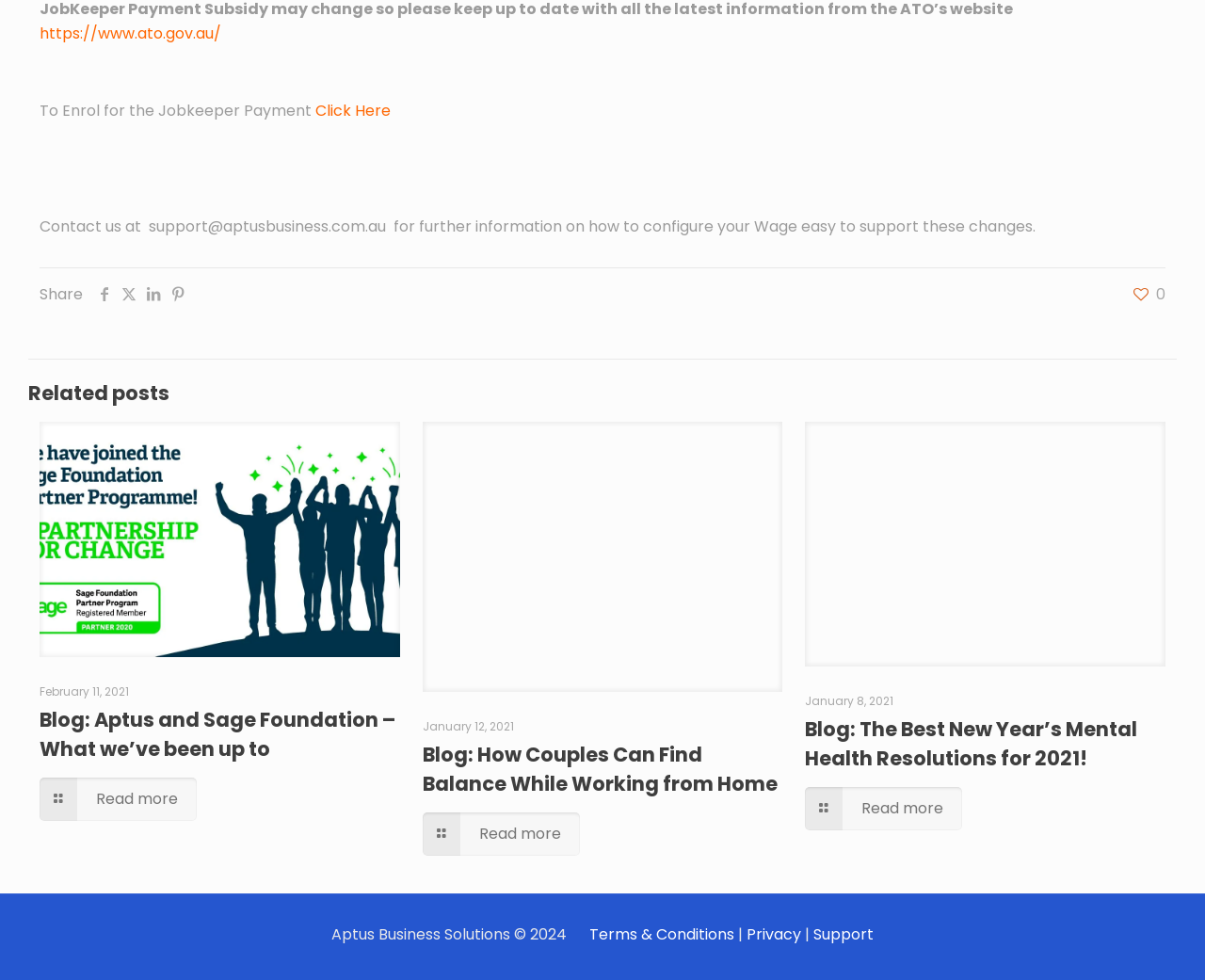What is the date of the blog post 'Blog: Aptus and Sage Foundation – What we’ve been up to'?
From the image, respond using a single word or phrase.

February 11, 2021